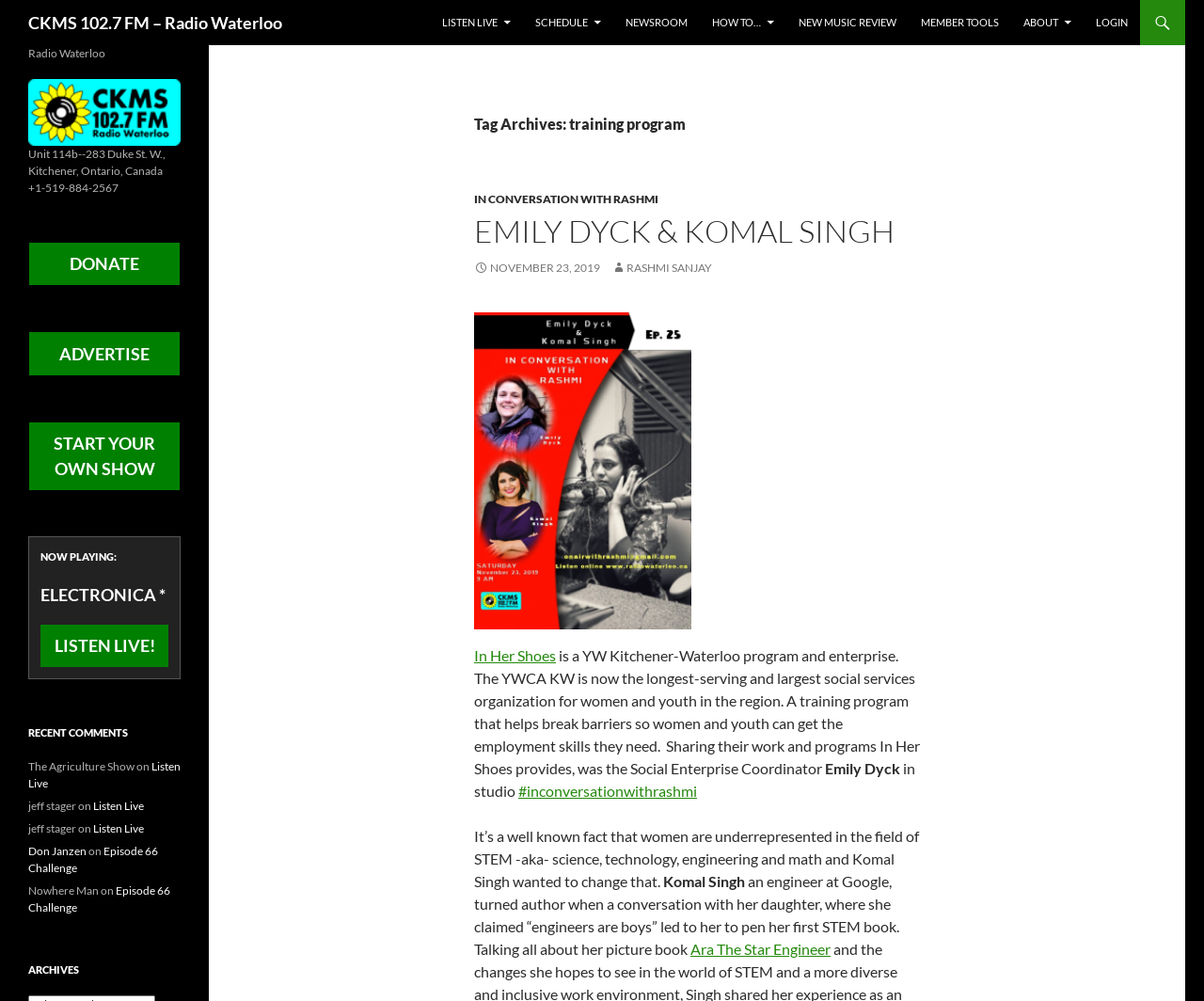Please locate the bounding box coordinates of the element that should be clicked to achieve the given instruction: "donate to the radio station".

[0.023, 0.241, 0.15, 0.286]